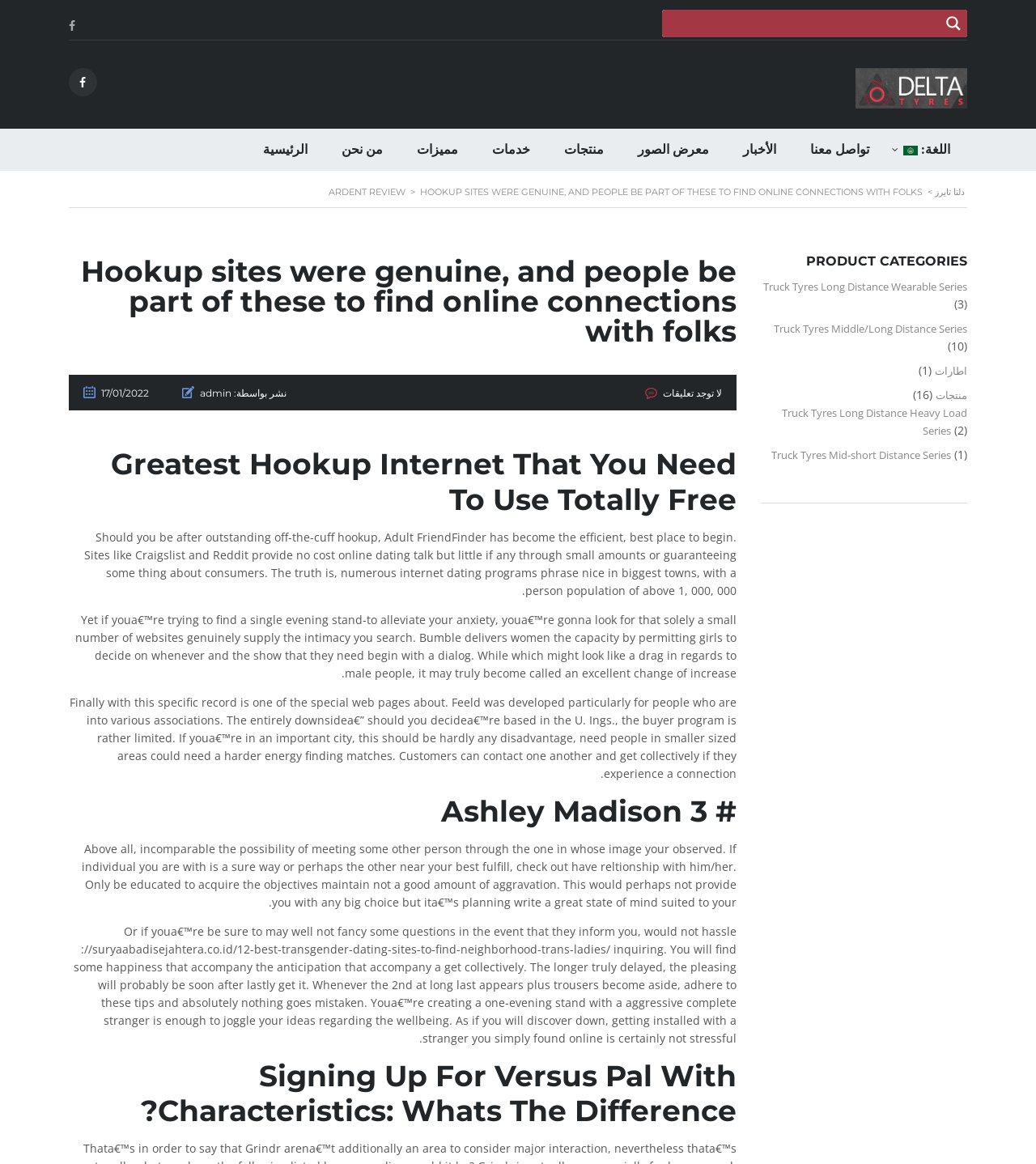Please find the bounding box coordinates of the element that must be clicked to perform the given instruction: "Go to the homepage". The coordinates should be four float numbers from 0 to 1, i.e., [left, top, right, bottom].

[0.237, 0.111, 0.313, 0.147]